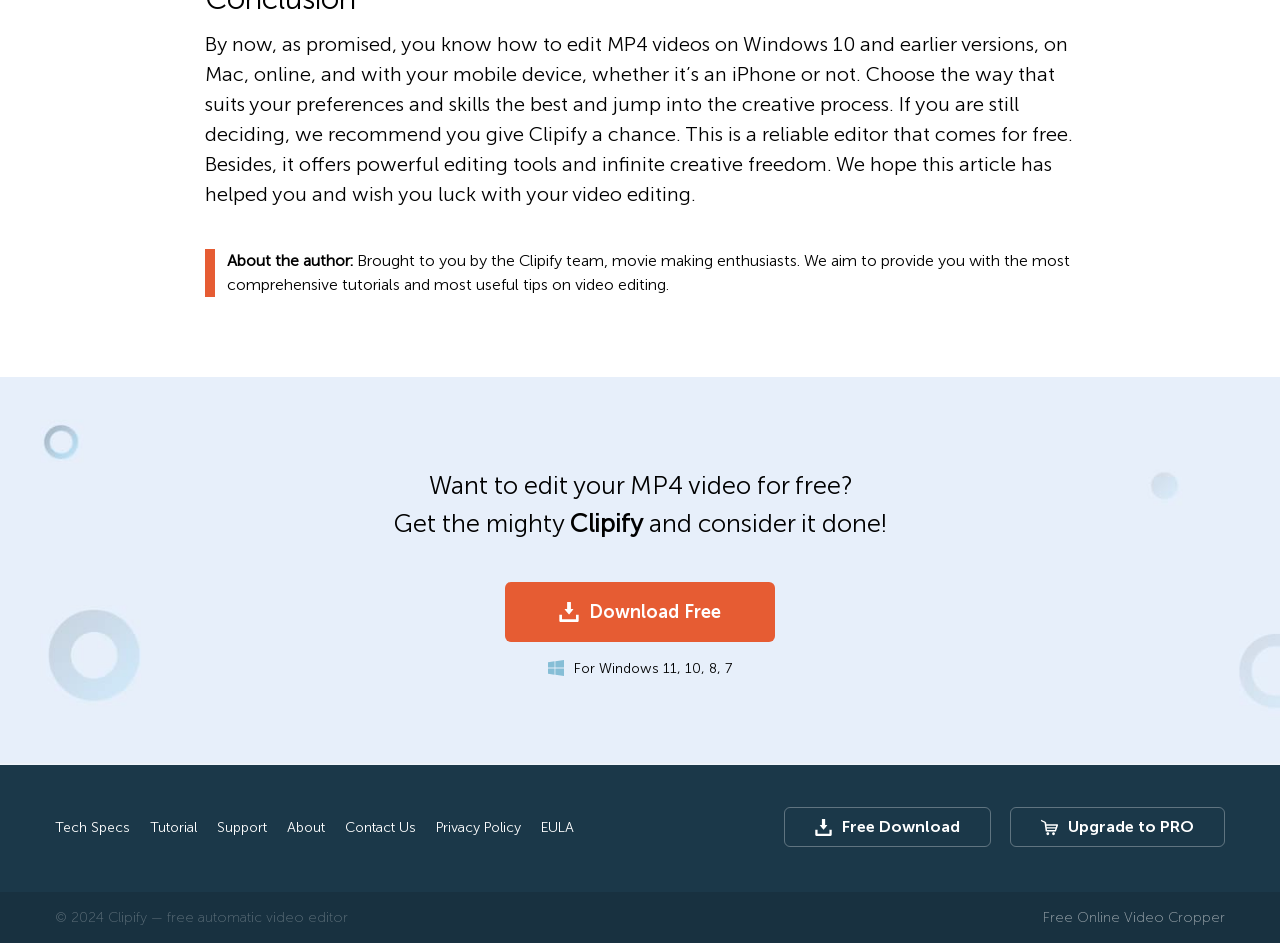Using the format (top-left x, top-left y, bottom-right x, bottom-right y), provide the bounding box coordinates for the described UI element. All values should be floating point numbers between 0 and 1: Back to All Topics

None